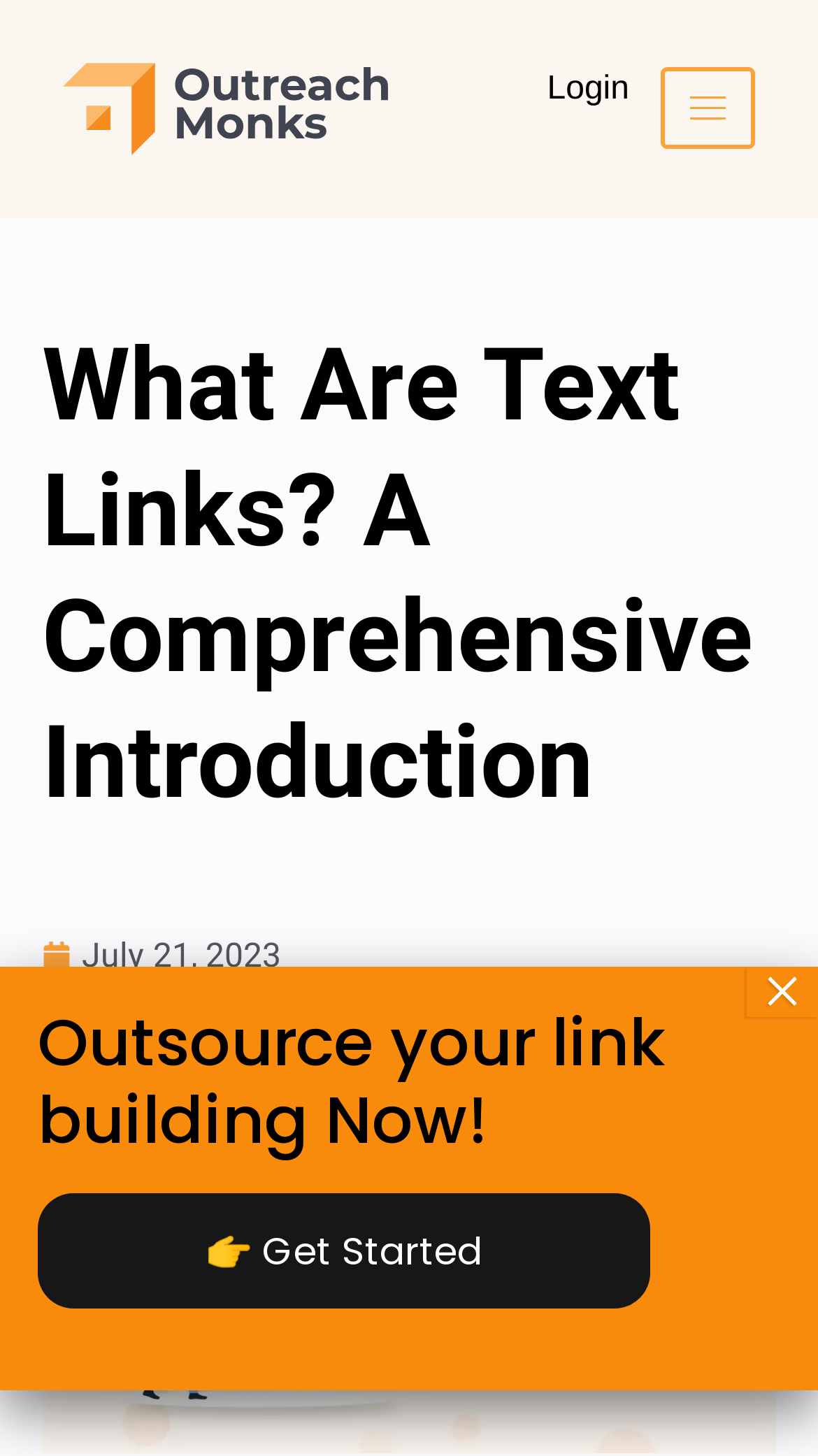Generate a comprehensive description of the webpage.

The webpage is about text links and their potential in digital authority. At the top left corner, there is a logo image with a corresponding link. Next to it, on the top right corner, there is a hamburger icon button. Below the logo, there is a login link. 

The main content of the webpage starts with a heading that reads "What Are Text Links? A Comprehensive Introduction" which spans almost the entire width of the page. Below this heading, there is a link indicating the date "July 21, 2023". 

Further down, there is a large image that takes up most of the page width, with a caption "What are text links". 

On the right side of the page, there is a call-to-action section with a heading "Outsource your link building Now!" and a link "Get Started" with an arrow emoji. This section is focused, indicating it is the main interactive element on the page. 

At the bottom right corner, there is a close button with a "×" symbol.